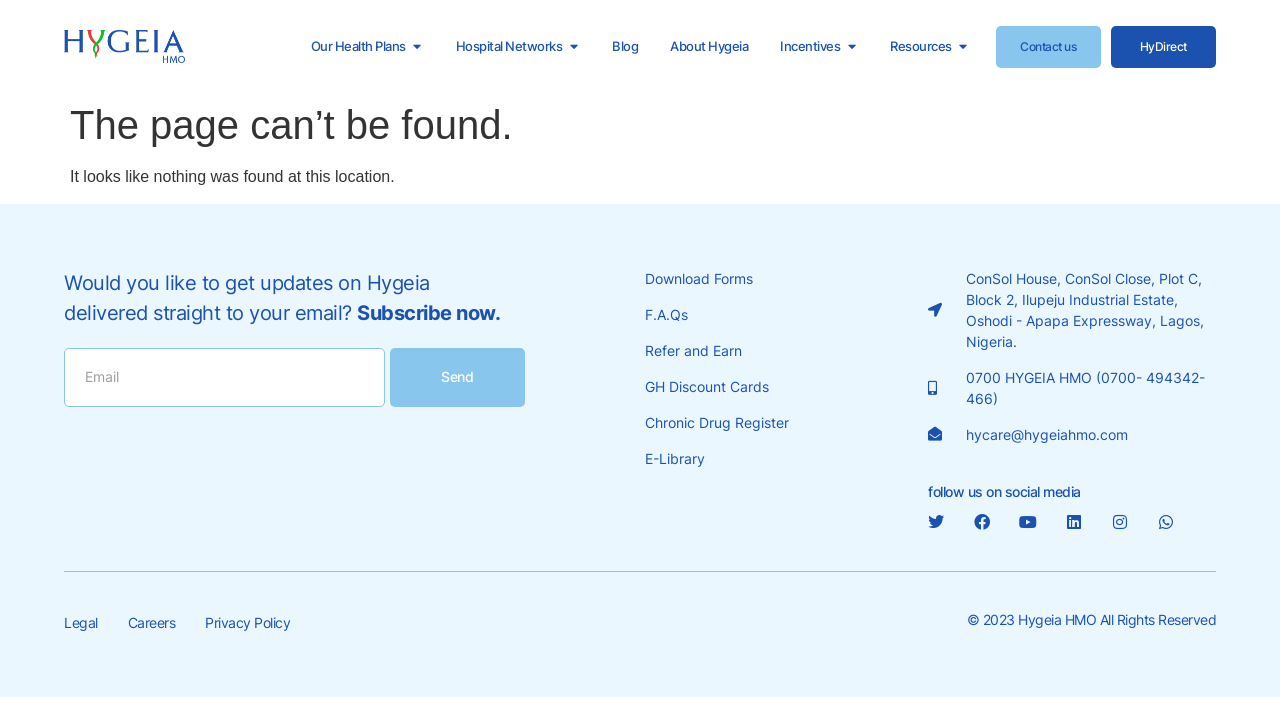Analyze the image and answer the question with as much detail as possible: 
What type of content is available in the 'E-Library'?

I found the answer by looking at the link to 'E-Library', but there is no additional information on the page that suggests what type of content is available in the library. It could be related to health or insurance, but it's not clear.